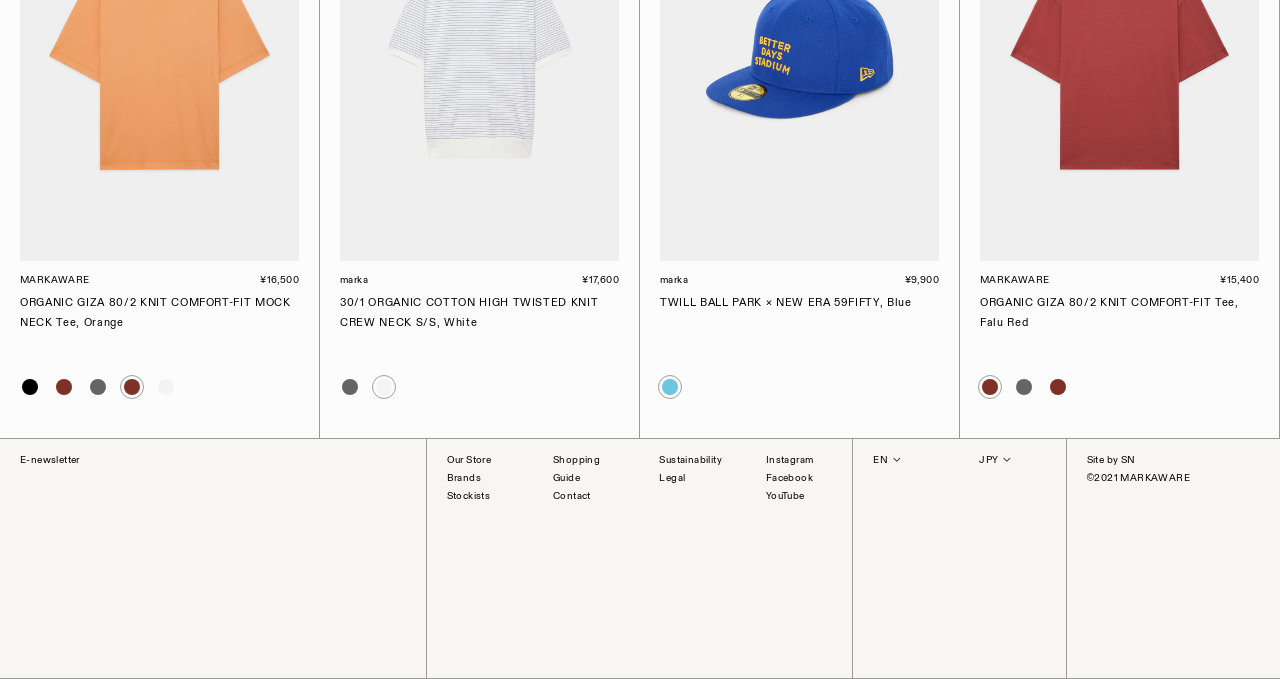Given the description "About Me", provide the bounding box coordinates of the corresponding UI element.

None